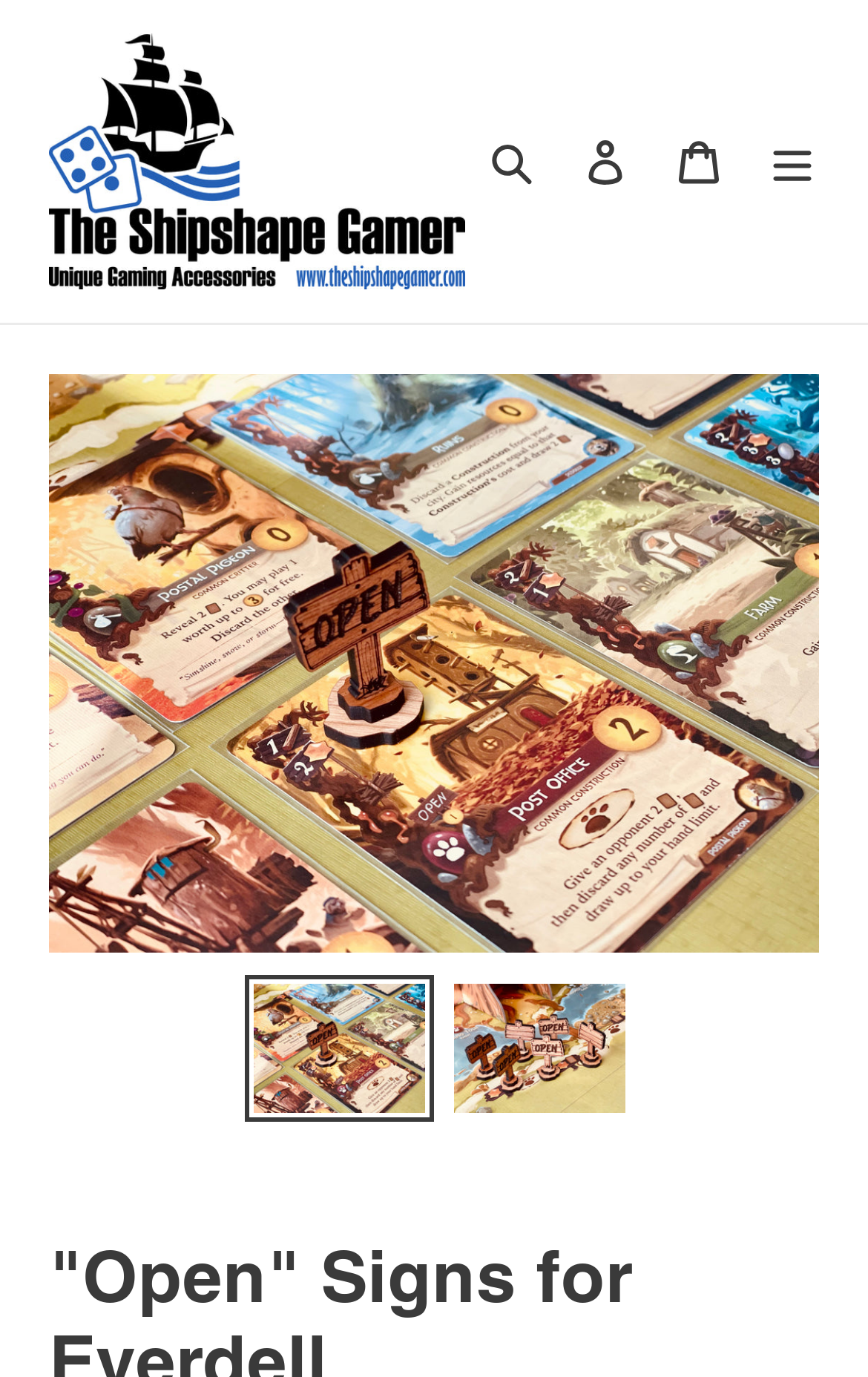Bounding box coordinates are specified in the format (top-left x, top-left y, bottom-right x, bottom-right y). All values are floating point numbers bounded between 0 and 1. Please provide the bounding box coordinate of the region this sentence describes: Search

[0.536, 0.083, 0.644, 0.152]